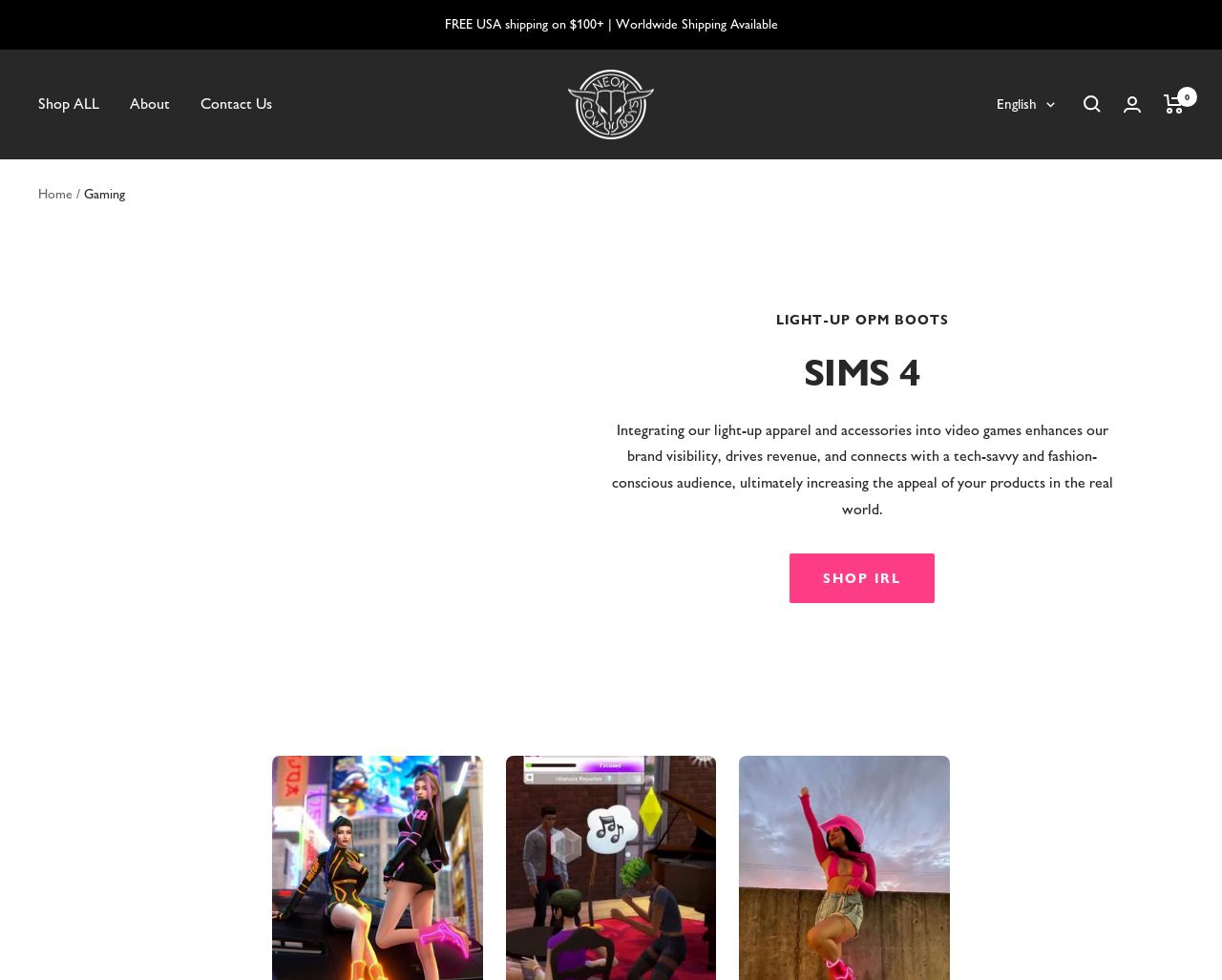What is the call-to-action for the light-up apparel?
Using the image provided, answer with just one word or phrase.

SHOP IRL